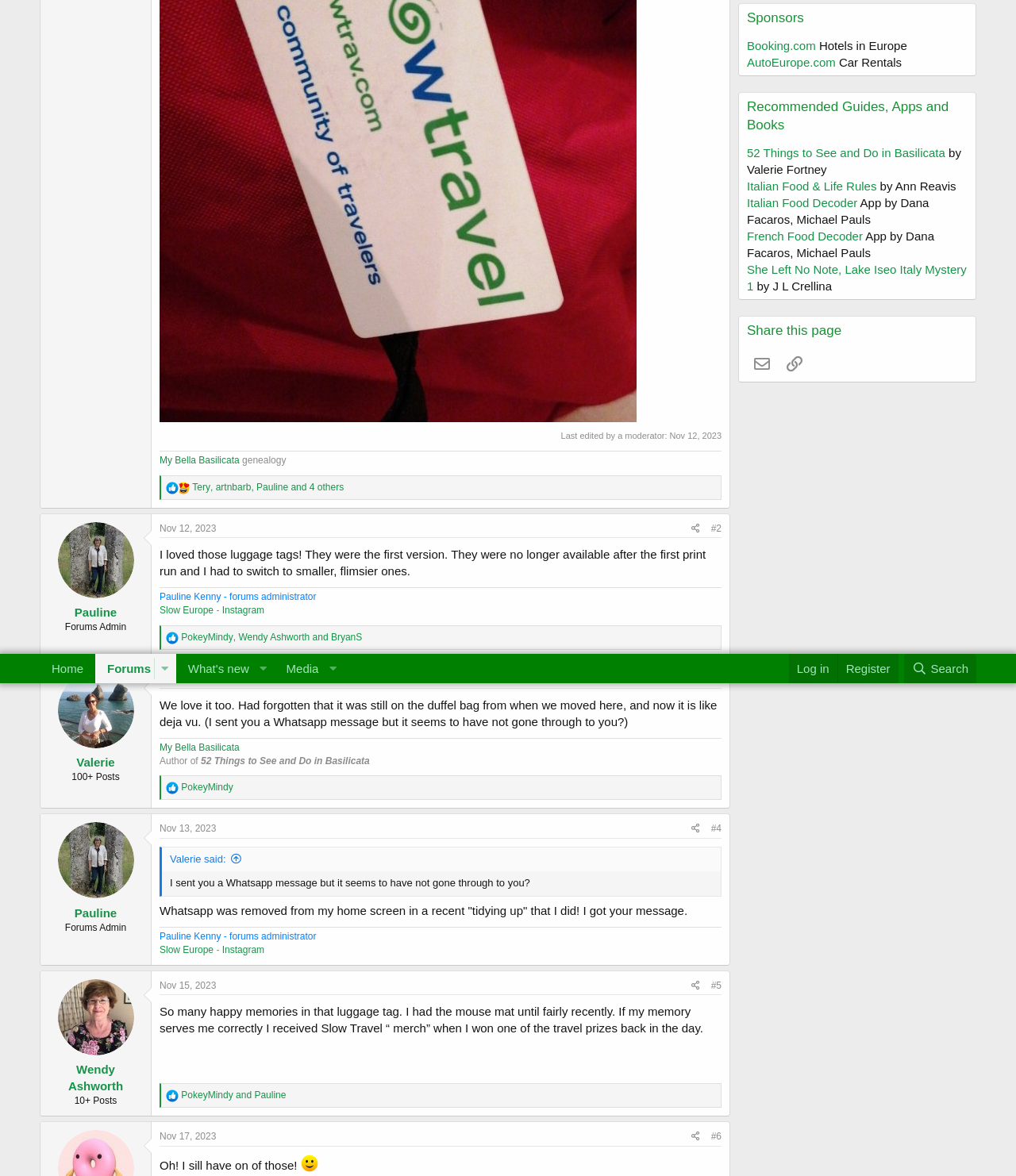Provide the bounding box coordinates for the specified HTML element described in this description: "The Texas Newsroom". The coordinates should be four float numbers ranging from 0 to 1, in the format [left, top, right, bottom].

None